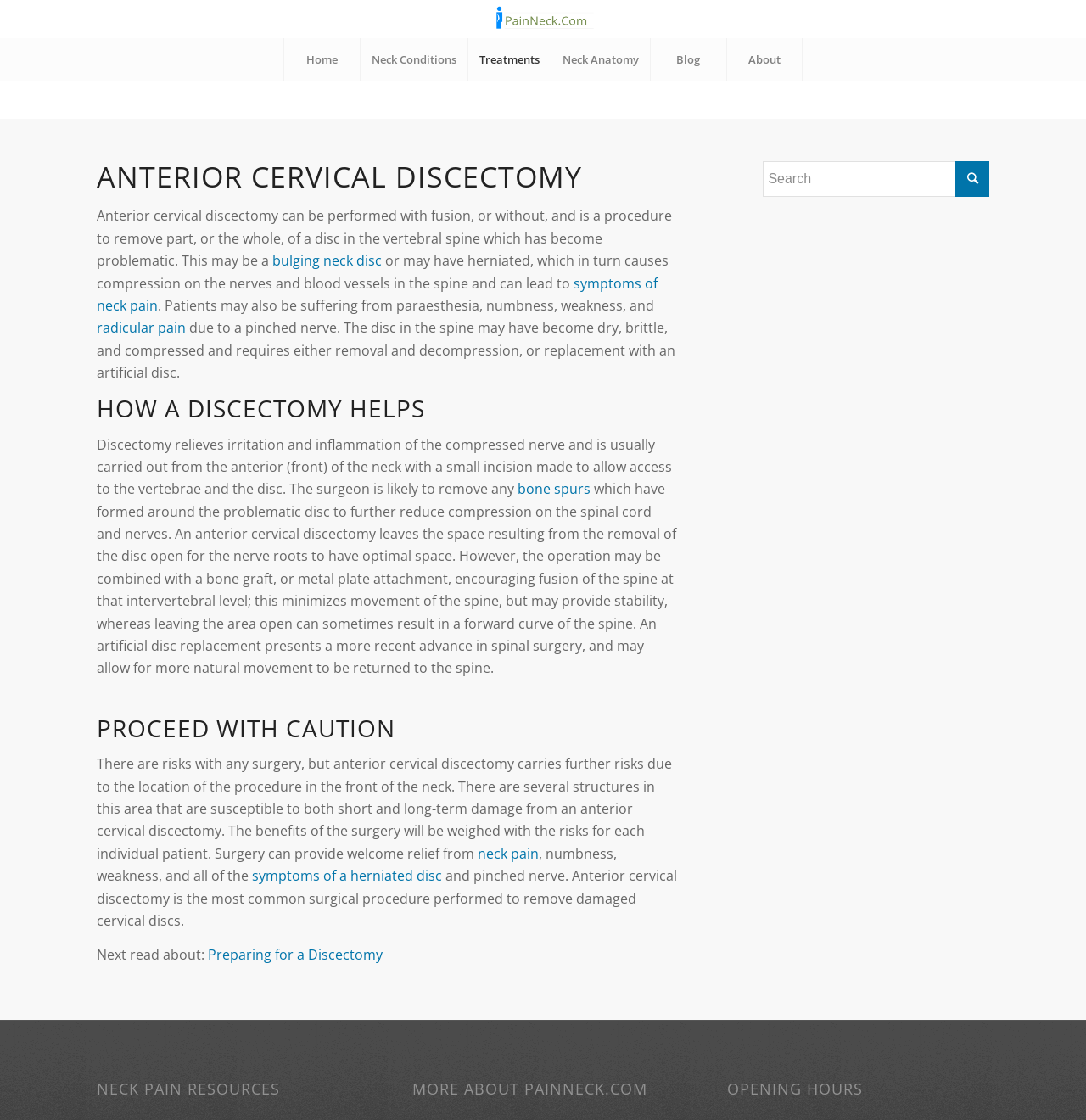Give the bounding box coordinates for this UI element: "symptoms of a herniated disc". The coordinates should be four float numbers between 0 and 1, arranged as [left, top, right, bottom].

[0.232, 0.774, 0.407, 0.79]